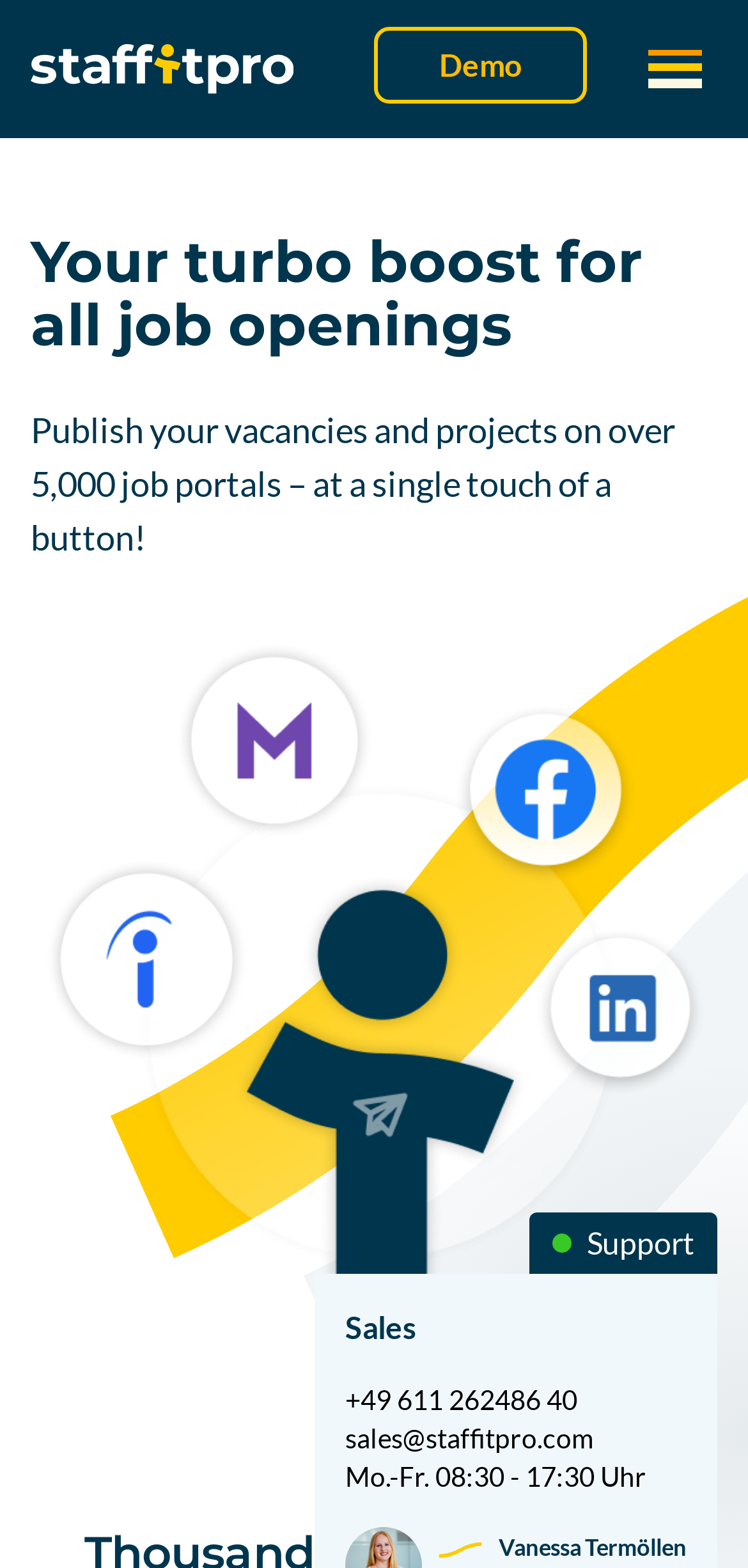Using the description: "Support", identify the bounding box of the corresponding UI element in the screenshot.

[0.708, 0.773, 0.959, 0.812]